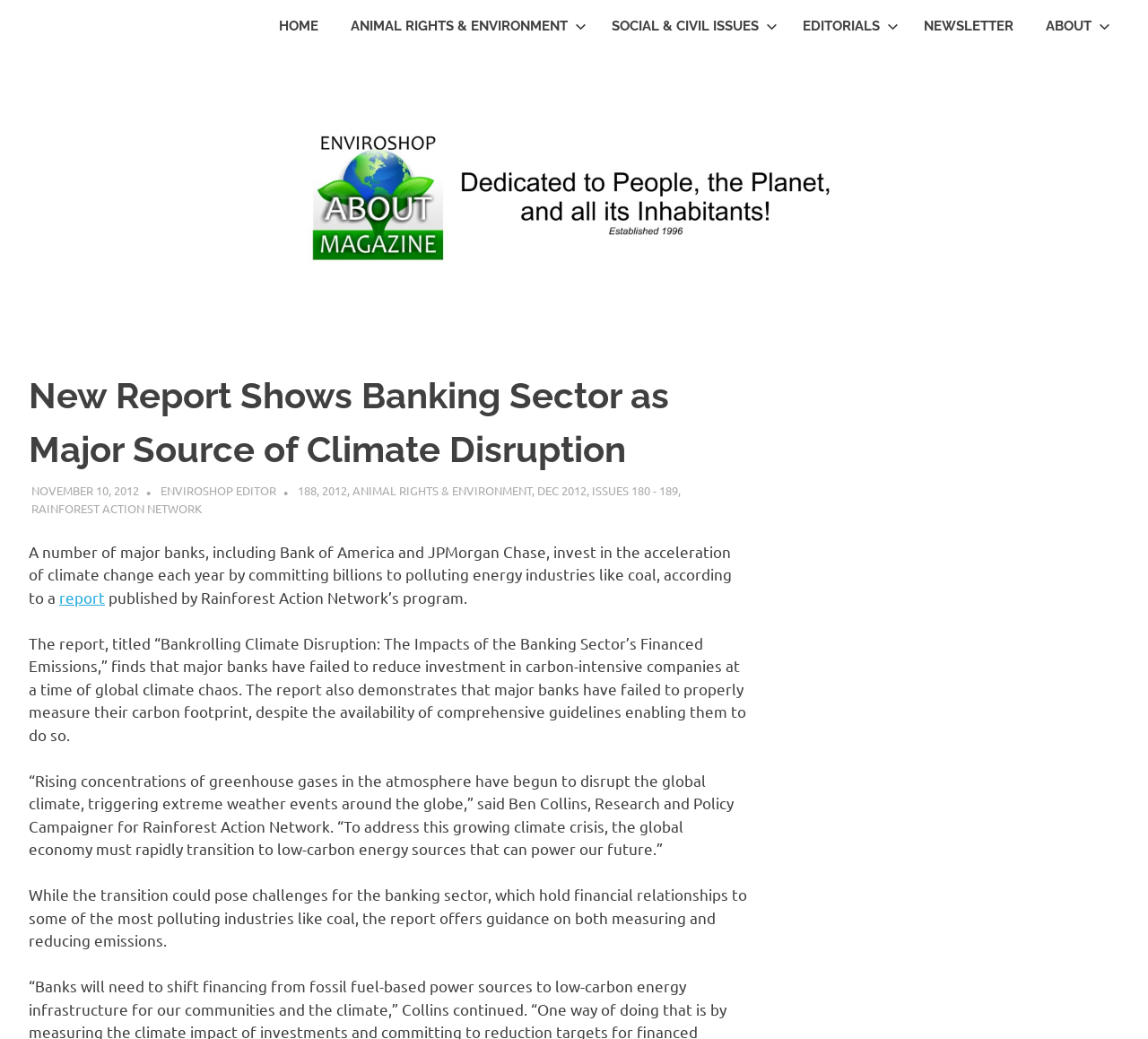Given the description Issues 180 - 189, predict the bounding box coordinates of the UI element. Ensure the coordinates are in the format (top-left x, top-left y, bottom-right x, bottom-right y) and all values are between 0 and 1.

[0.515, 0.465, 0.59, 0.479]